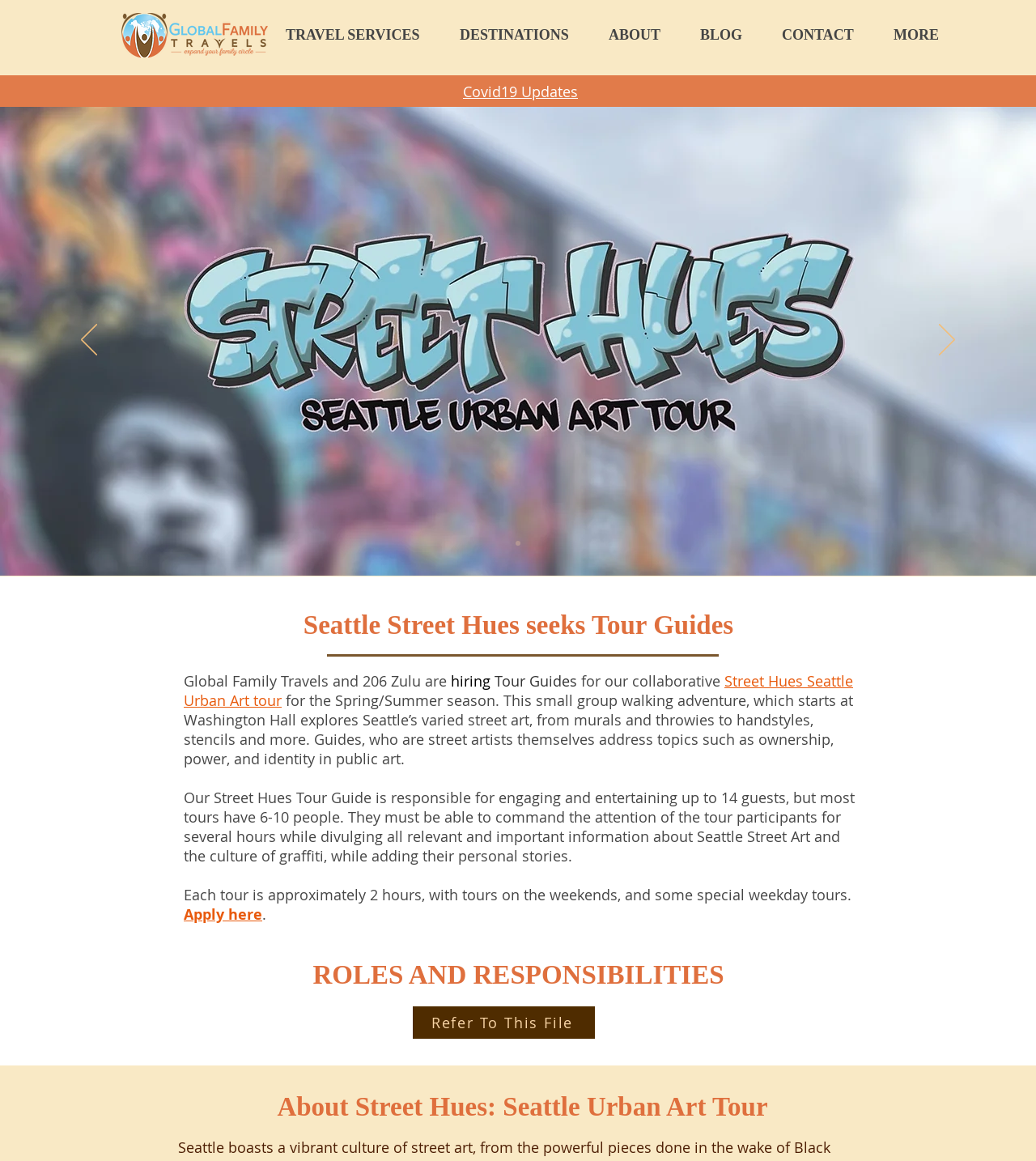For the element described, predict the bounding box coordinates as (top-left x, top-left y, bottom-right x, bottom-right y). All values should be between 0 and 1. Element description: Refer To This File

[0.398, 0.867, 0.574, 0.895]